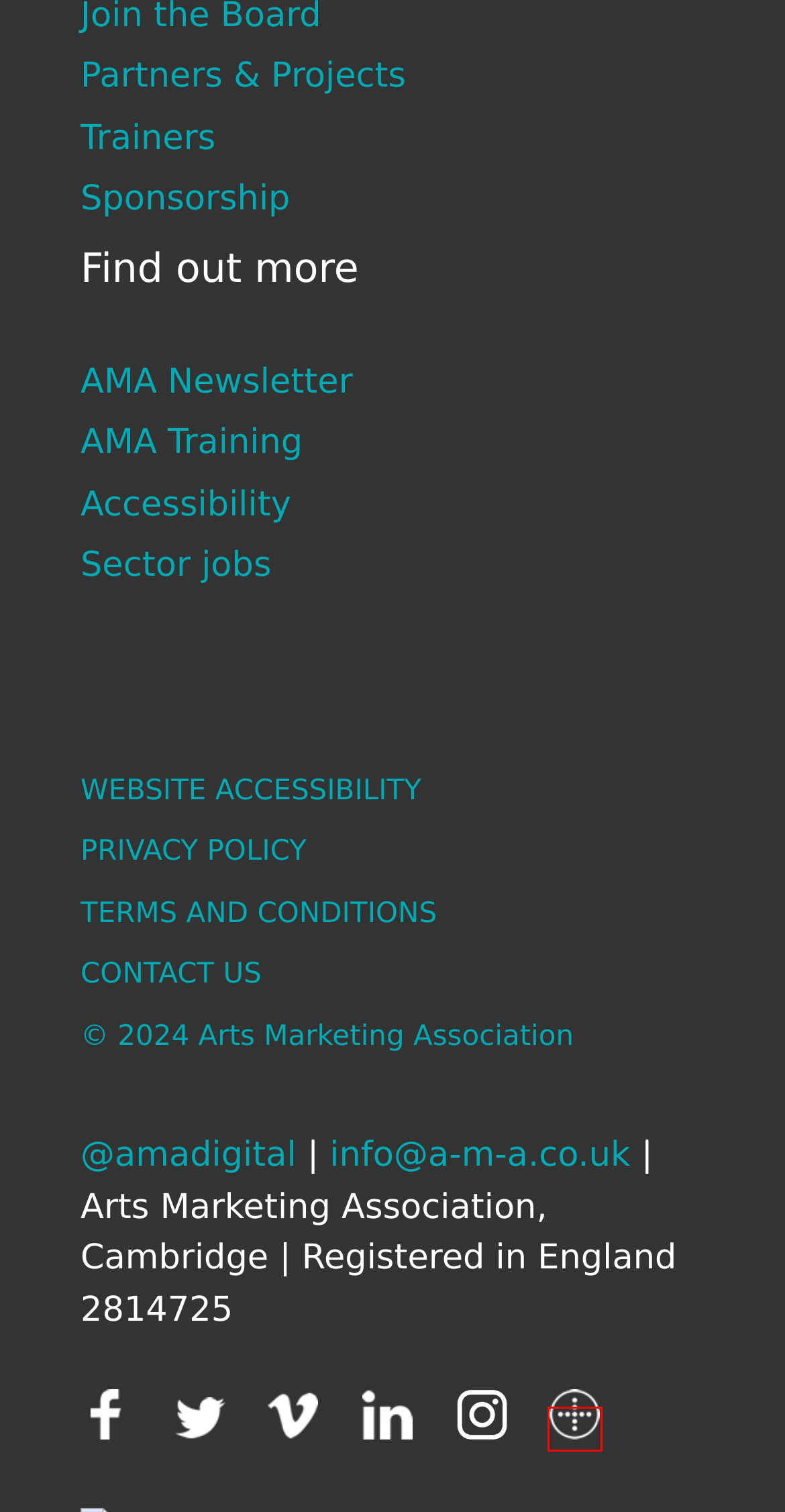Look at the screenshot of a webpage where a red rectangle bounding box is present. Choose the webpage description that best describes the new webpage after clicking the element inside the red bounding box. Here are the candidates:
A. Launching the new Library of Birmingham - CultureHive
B. Public relations and the media - an introduction for arts and cultural marketers - CultureHive
C. Arts Marketing Association Jobs & Projects | The Dots
D. A guide to getting free publicity - CultureHive
E. Getting started with arts marketing - CultureHive
F. Co-creating campaigns with customers - CultureHive
G. You wrote a book, now what? - CultureHive
H. Raising awareness of a participatory cultural project - CultureHive

C